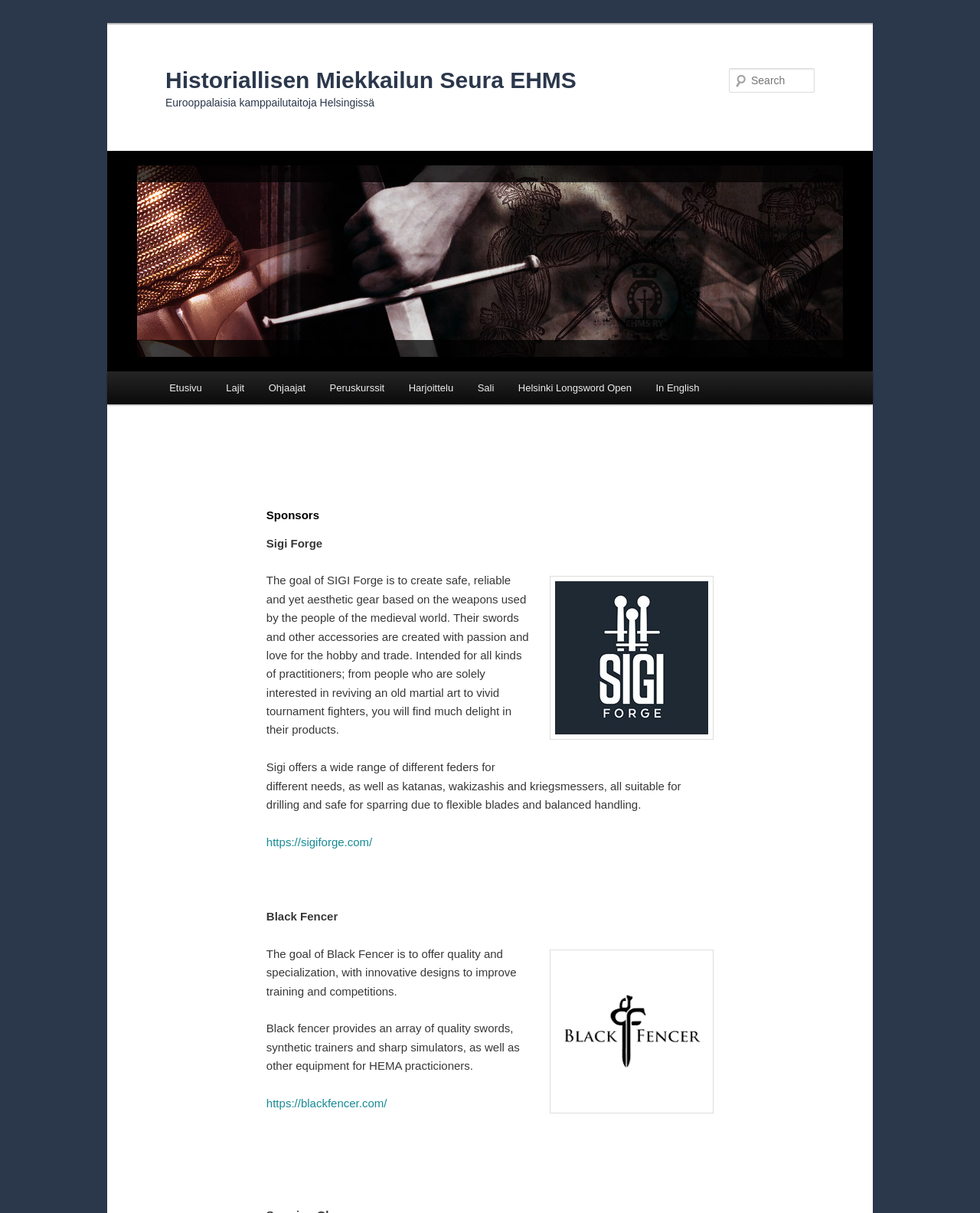How many sponsors are listed on this webpage?
Refer to the image and give a detailed answer to the question.

I counted the number of sponsors listed on the webpage, which are Sigi Forge and Black Fencer, so the answer is 2.